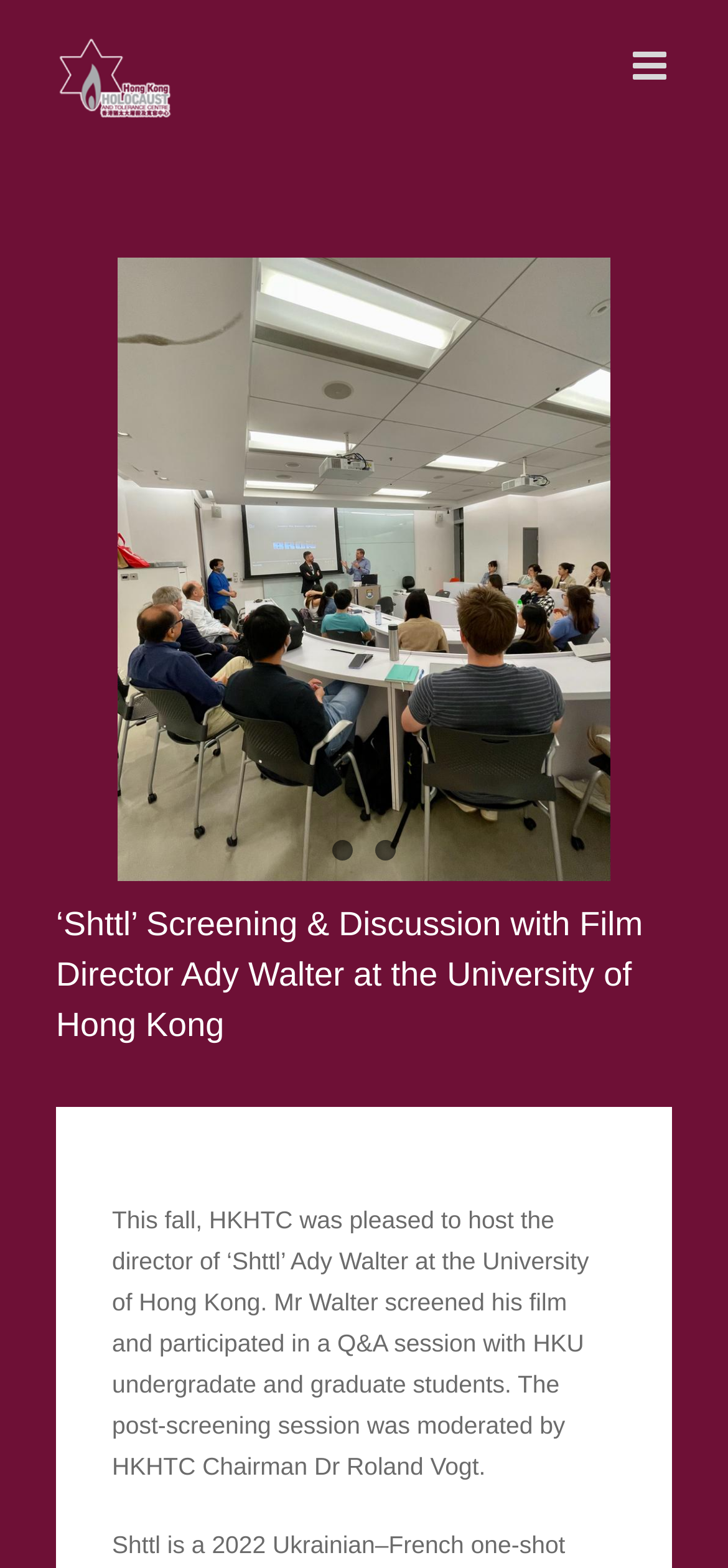Provide the bounding box coordinates of the HTML element this sentence describes: "Go to Top". The bounding box coordinates consist of four float numbers between 0 and 1, i.e., [left, top, right, bottom].

[0.192, 0.702, 0.305, 0.755]